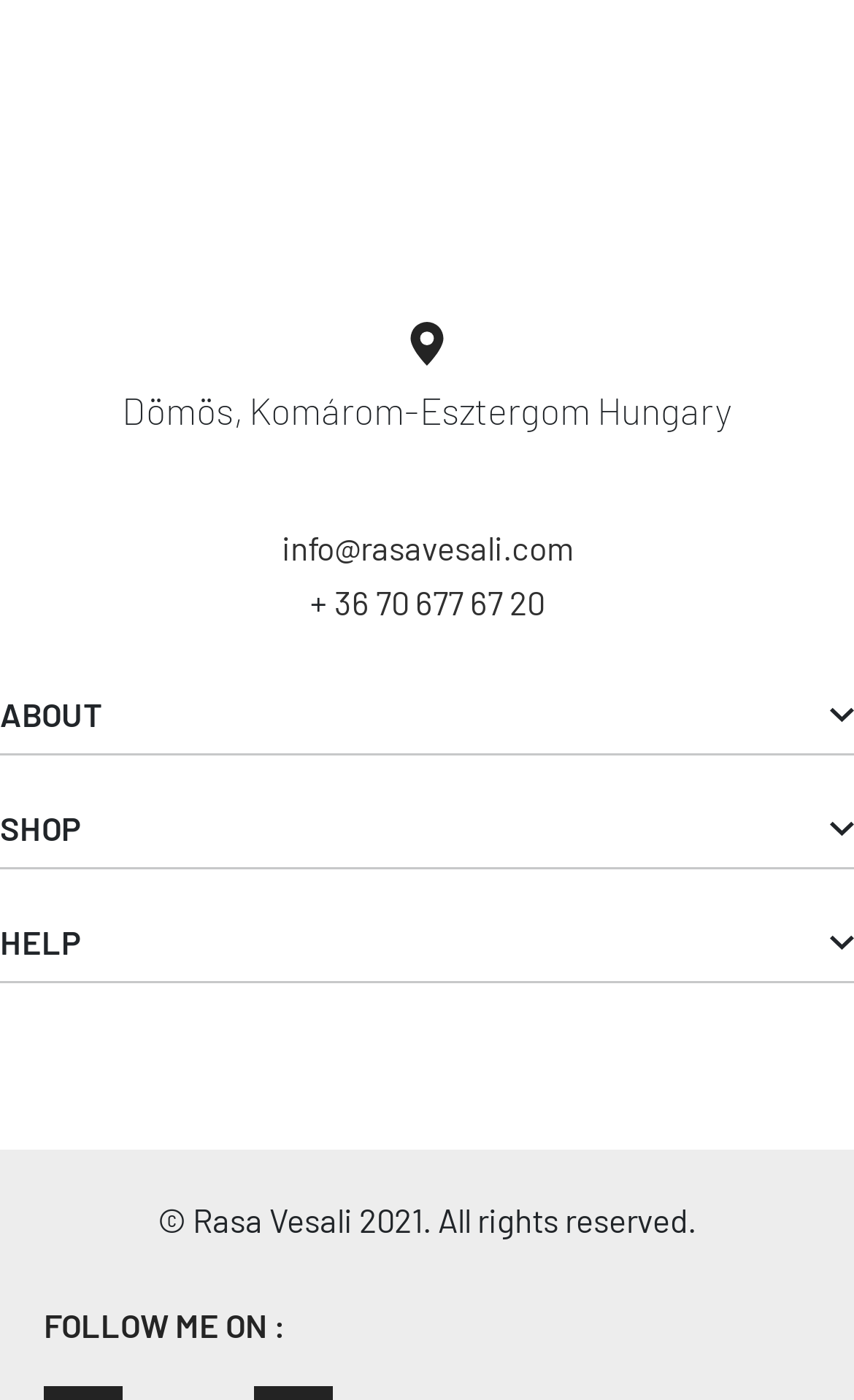What is the phone number provided?
Give a detailed response to the question by analyzing the screenshot.

The phone number is provided as a link element with the text '36 70 677 67 20' which is located next to the email address.